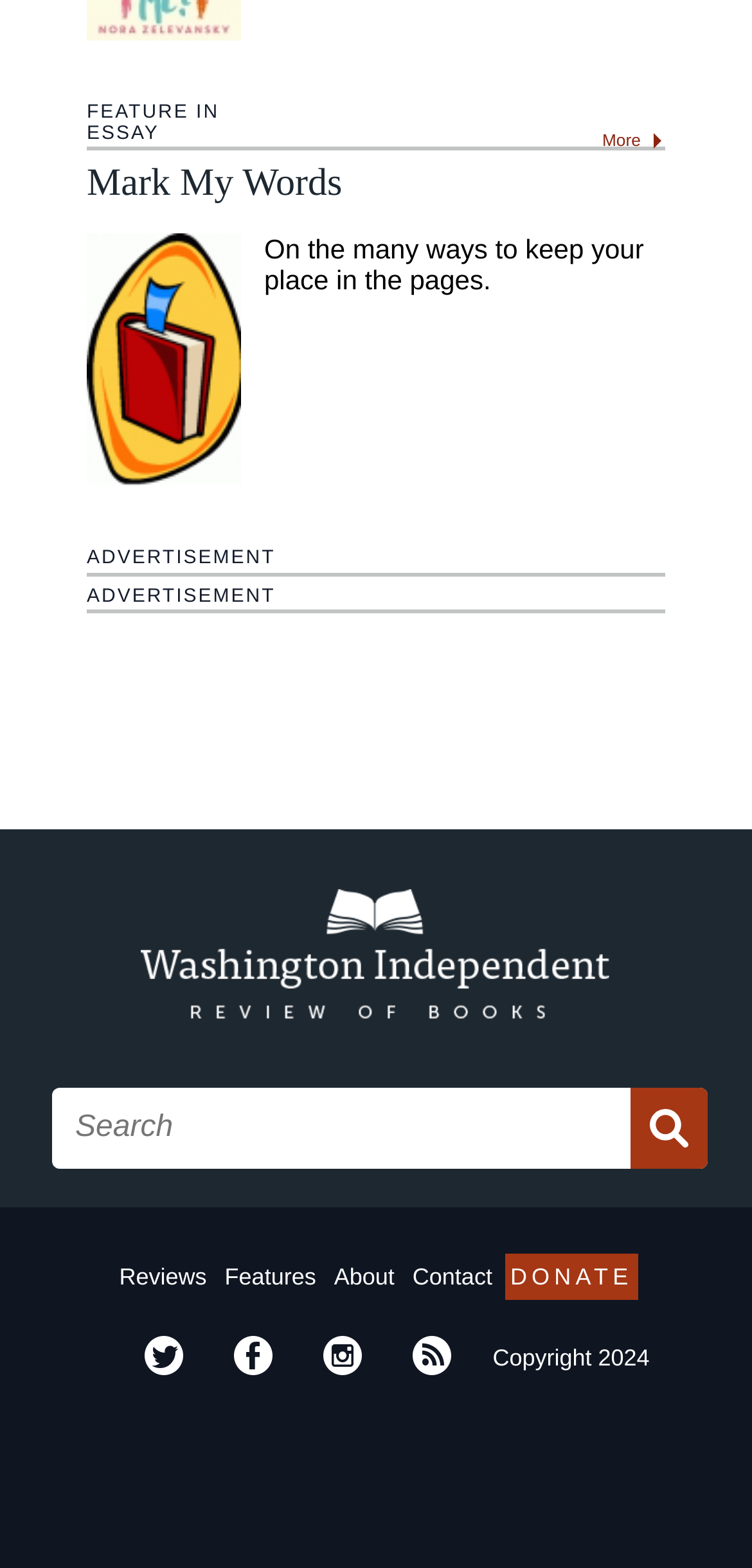What is the name of the website?
Ensure your answer is thorough and detailed.

The name of the website can be found in the link element 'Washington Independent Review of Books' which is a child of the contentinfo element.